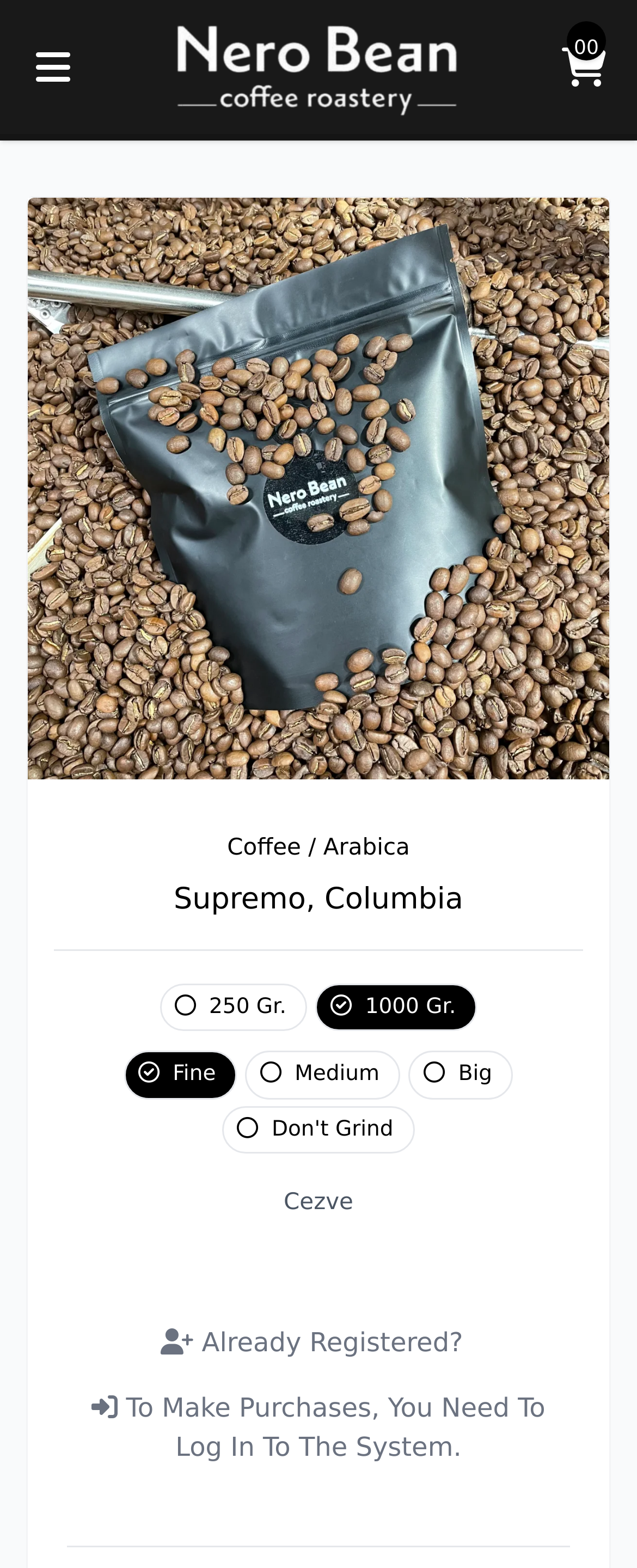Using the details from the image, please elaborate on the following question: What is the brand name of the coffee?

I inferred this from the image and link with the text 'nerobean.am' at the top of the page, which suggests that Nero Bean is the brand name of the coffee.